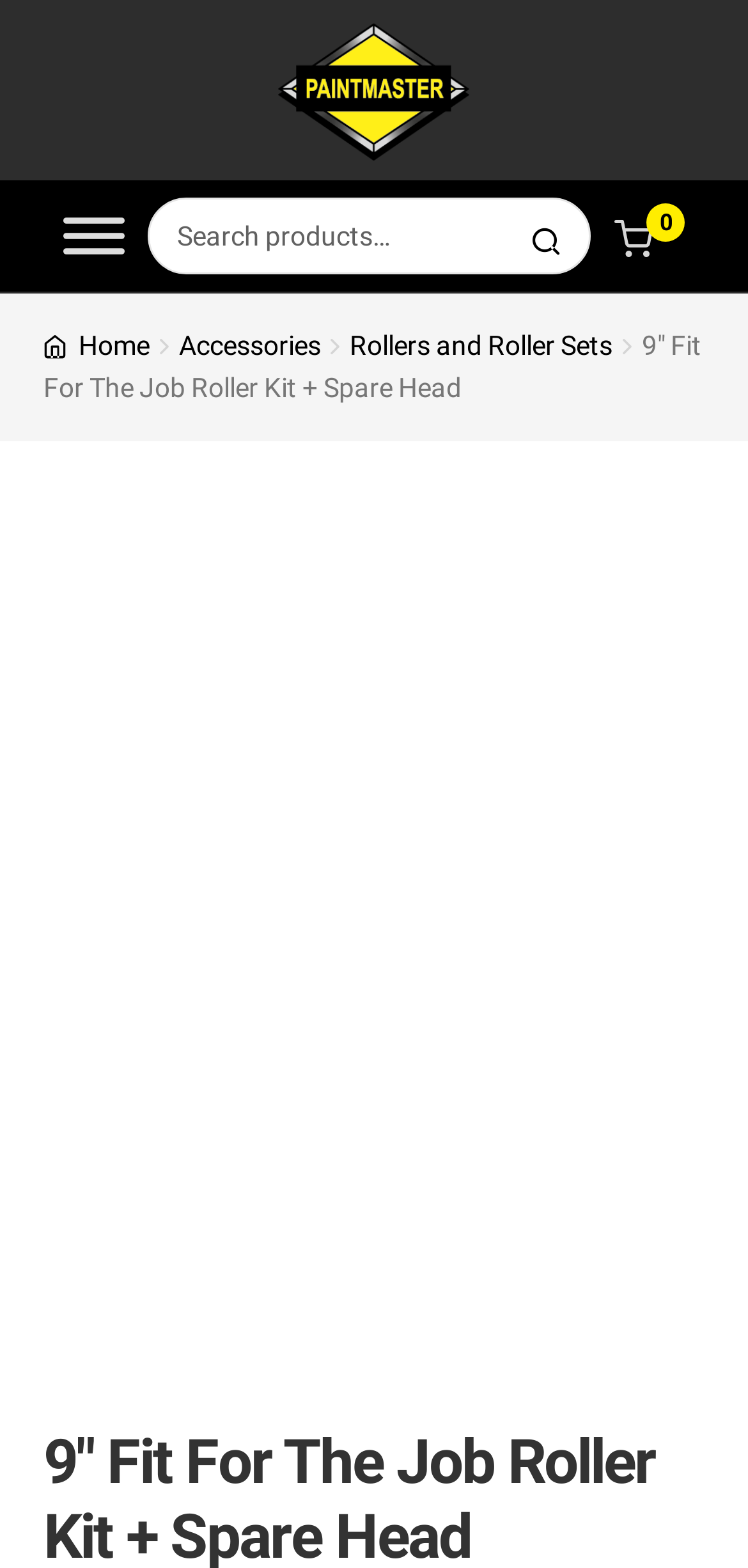What is the purpose of the 'Toggle Menu' button?
Look at the image and answer with only one word or phrase.

To expand or collapse the menu